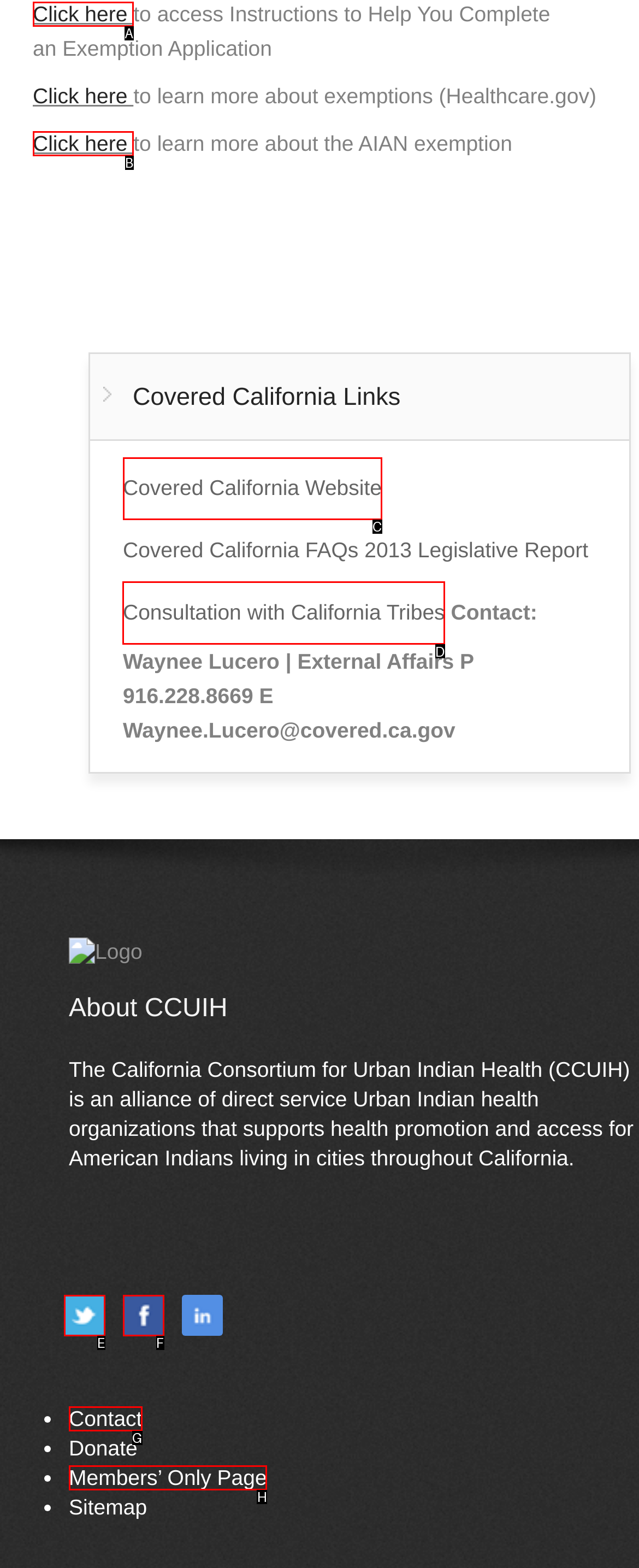Determine the letter of the element you should click to carry out the task: Check the Consultation with California Tribes
Answer with the letter from the given choices.

D